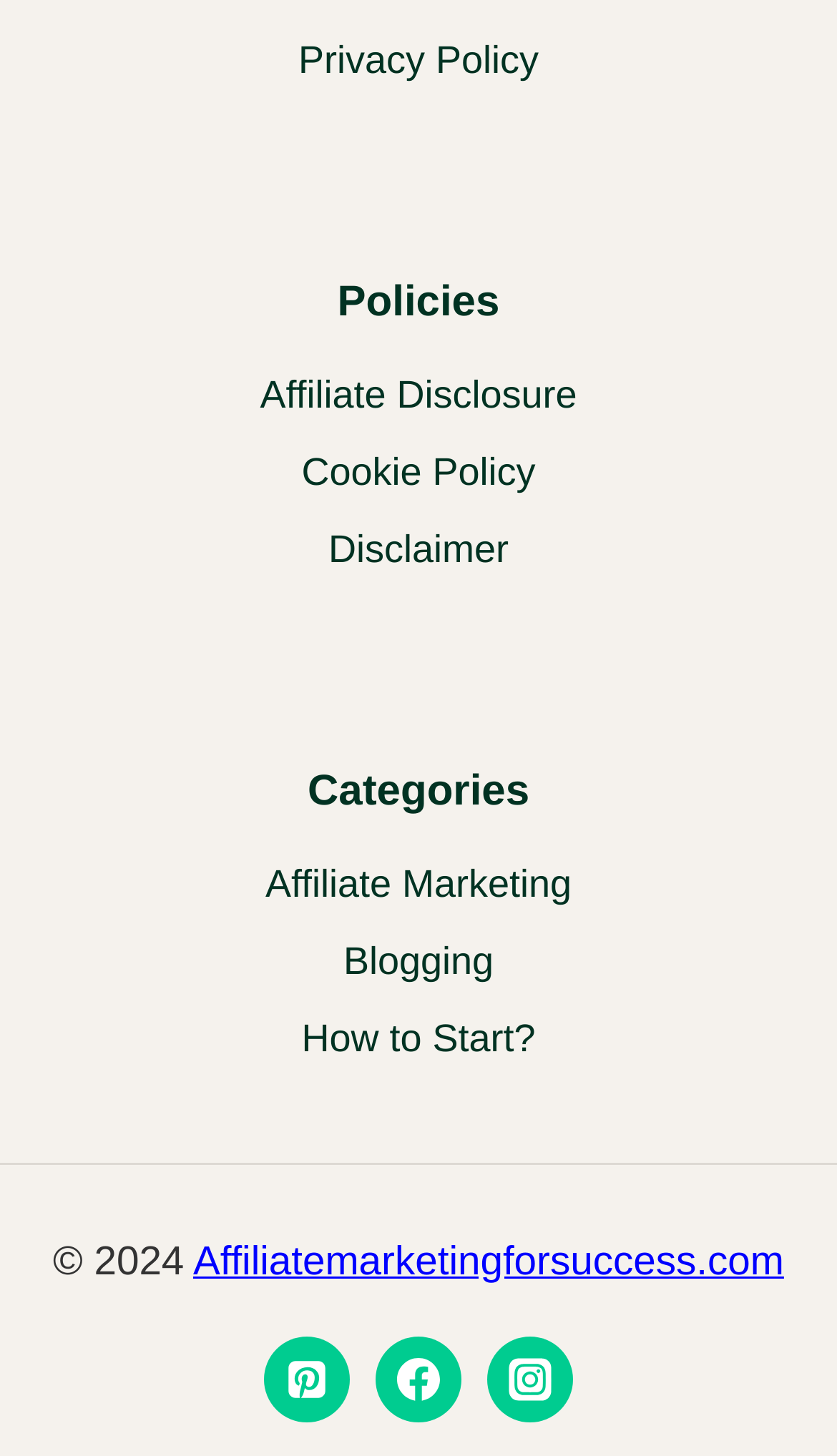Locate the bounding box coordinates of the clickable region to complete the following instruction: "Check disclaimer."

[0.062, 0.351, 0.938, 0.404]